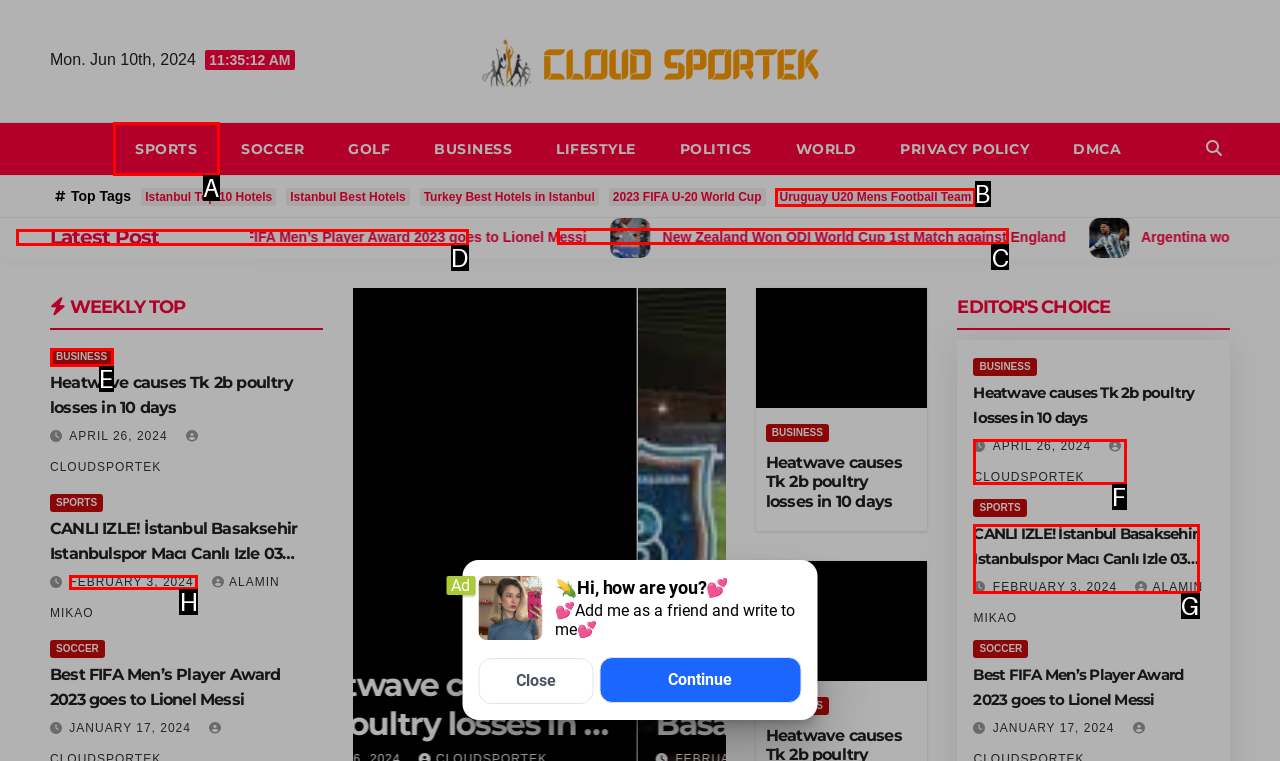Specify which element within the red bounding boxes should be clicked for this task: Read the latest post about Lionel Messi Respond with the letter of the correct option.

D